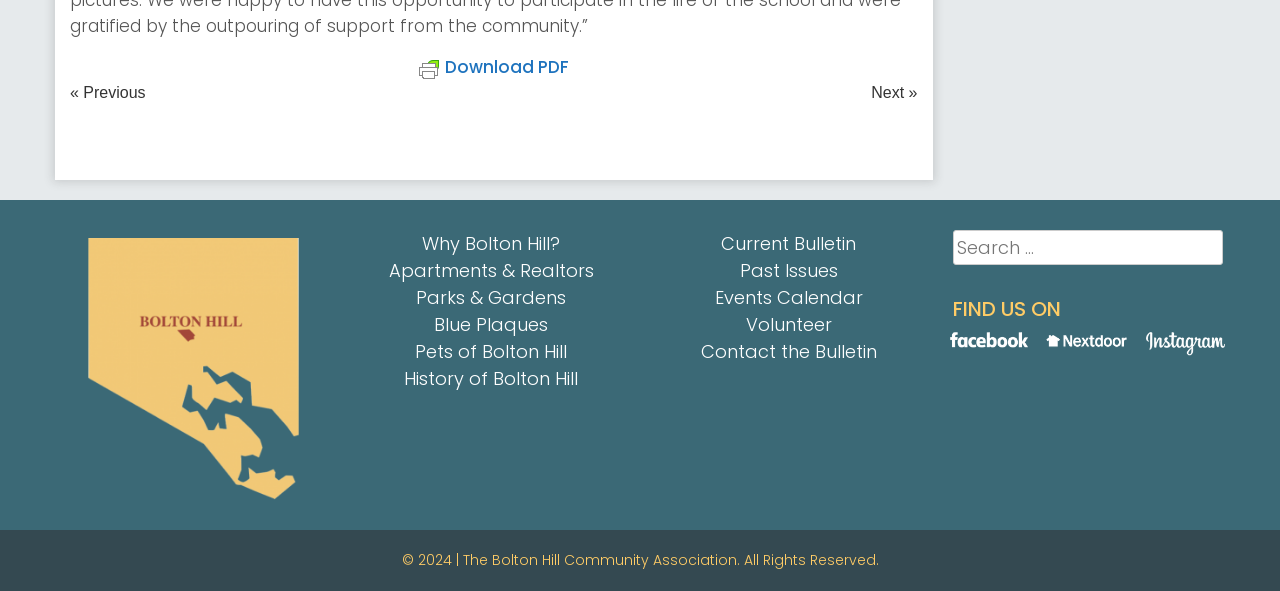Give a succinct answer to this question in a single word or phrase: 
What is the purpose of the search box?

To search the website